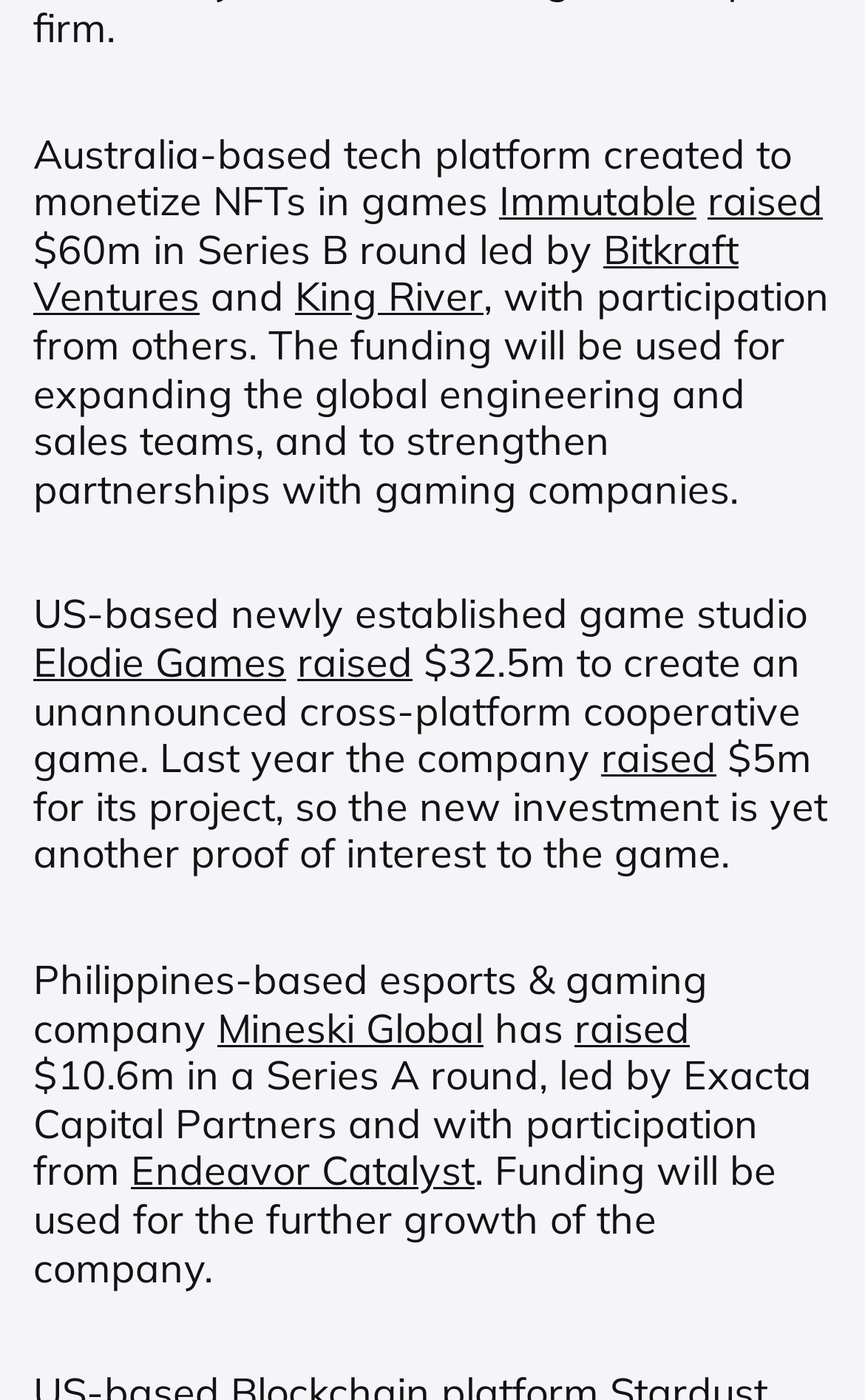Provide the bounding box coordinates, formatted as (top-left x, top-left y, bottom-right x, bottom-right y), with all values being floating point numbers between 0 and 1. Identify the bounding box of the UI element that matches the description: raised

[0.818, 0.126, 0.951, 0.162]